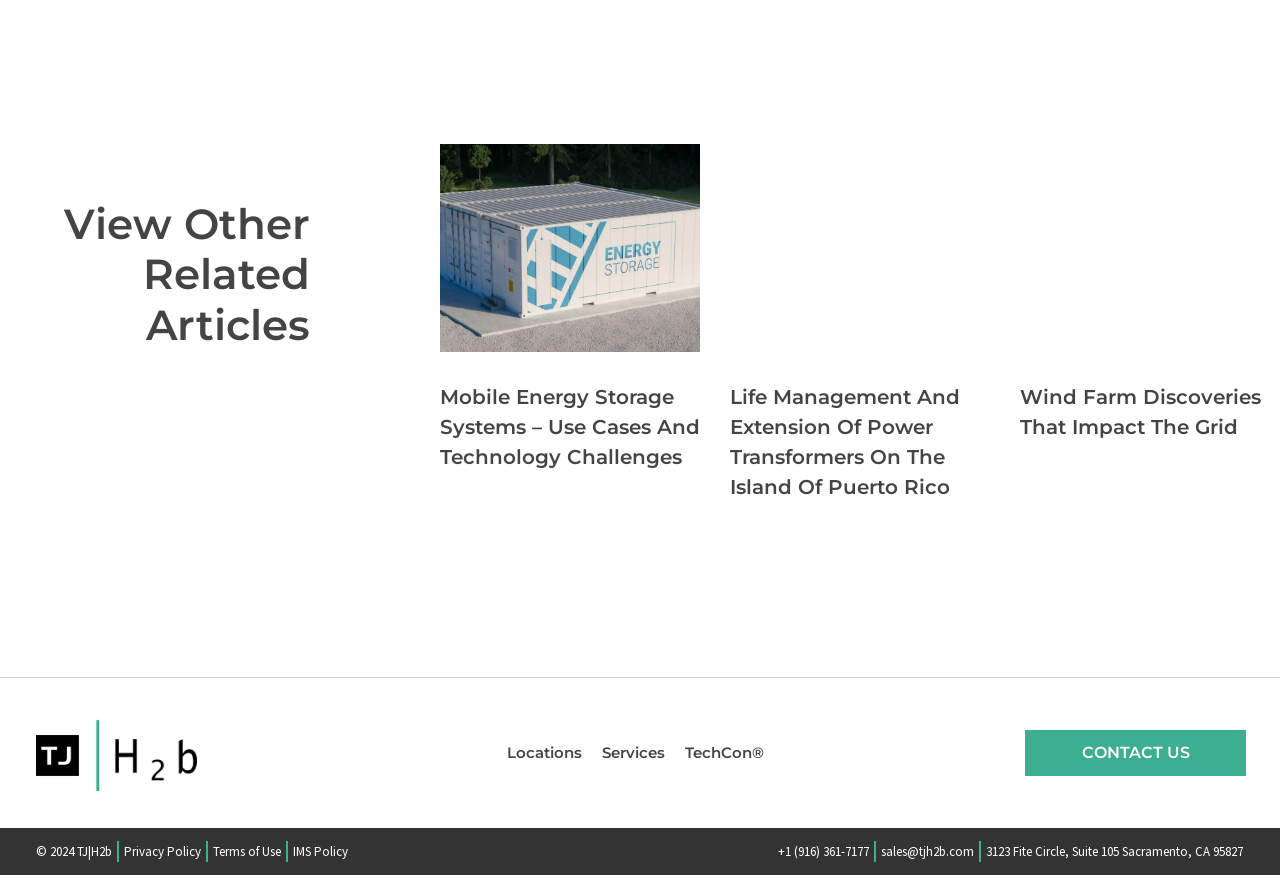Review the image closely and give a comprehensive answer to the question: What is the copyright year of the webpage?

I found the copyright information '© 2024 TJ|H2b' at the bottom of the webpage, which suggests that the copyright year of the webpage is 2024.